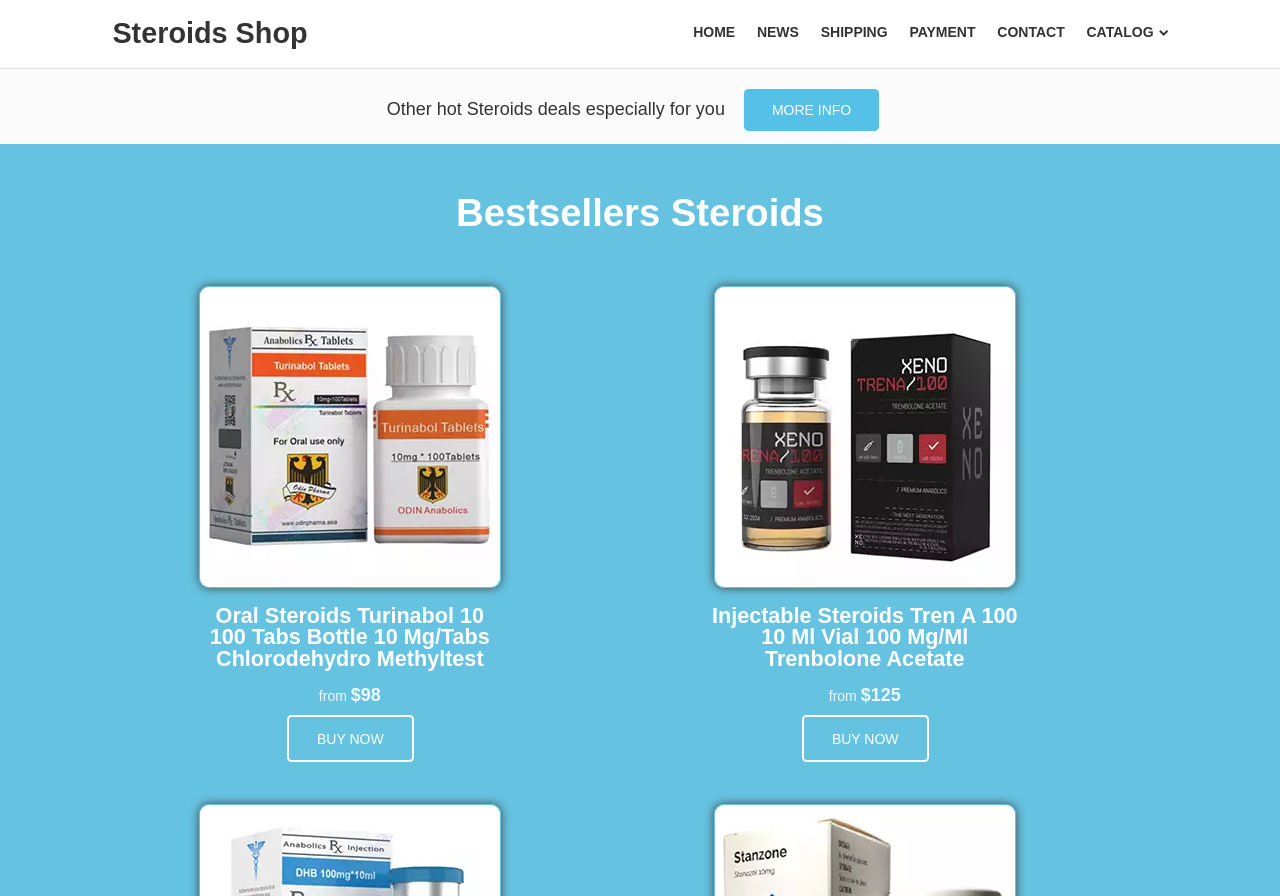Please identify the bounding box coordinates of the clickable element to fulfill the following instruction: "Click on the 'Post Comment' button". The coordinates should be four float numbers between 0 and 1, i.e., [left, top, right, bottom].

None